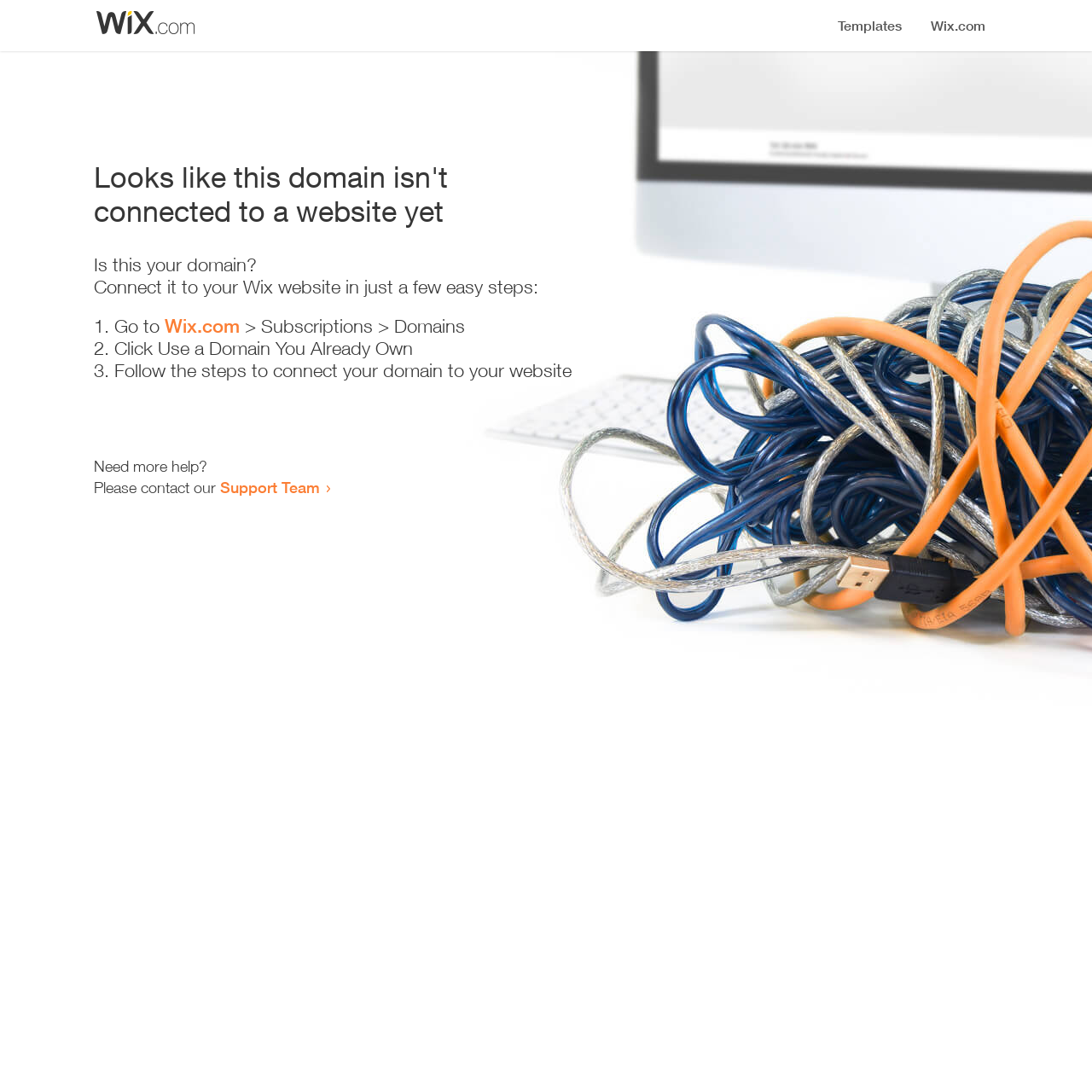Refer to the image and answer the question with as much detail as possible: Where can I get more help?

The webpage provides a link to the 'Support Team' where I can get more help, as indicated by the static text 'Need more help?' and the link 'Support Team'.